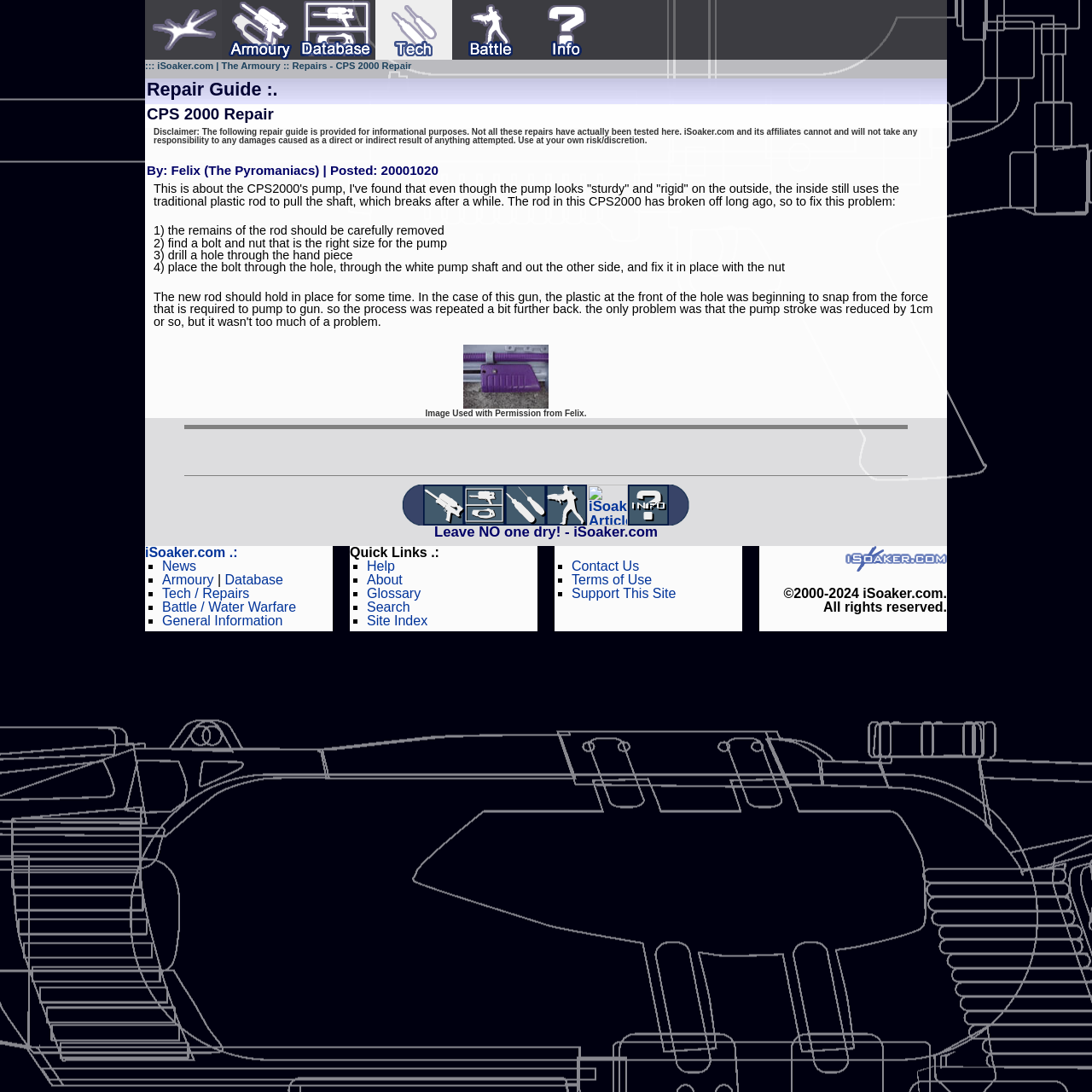Find the bounding box coordinates of the clickable area required to complete the following action: "Go to Water Blaster/Water Gun Review Database".

[0.273, 0.0, 0.344, 0.055]